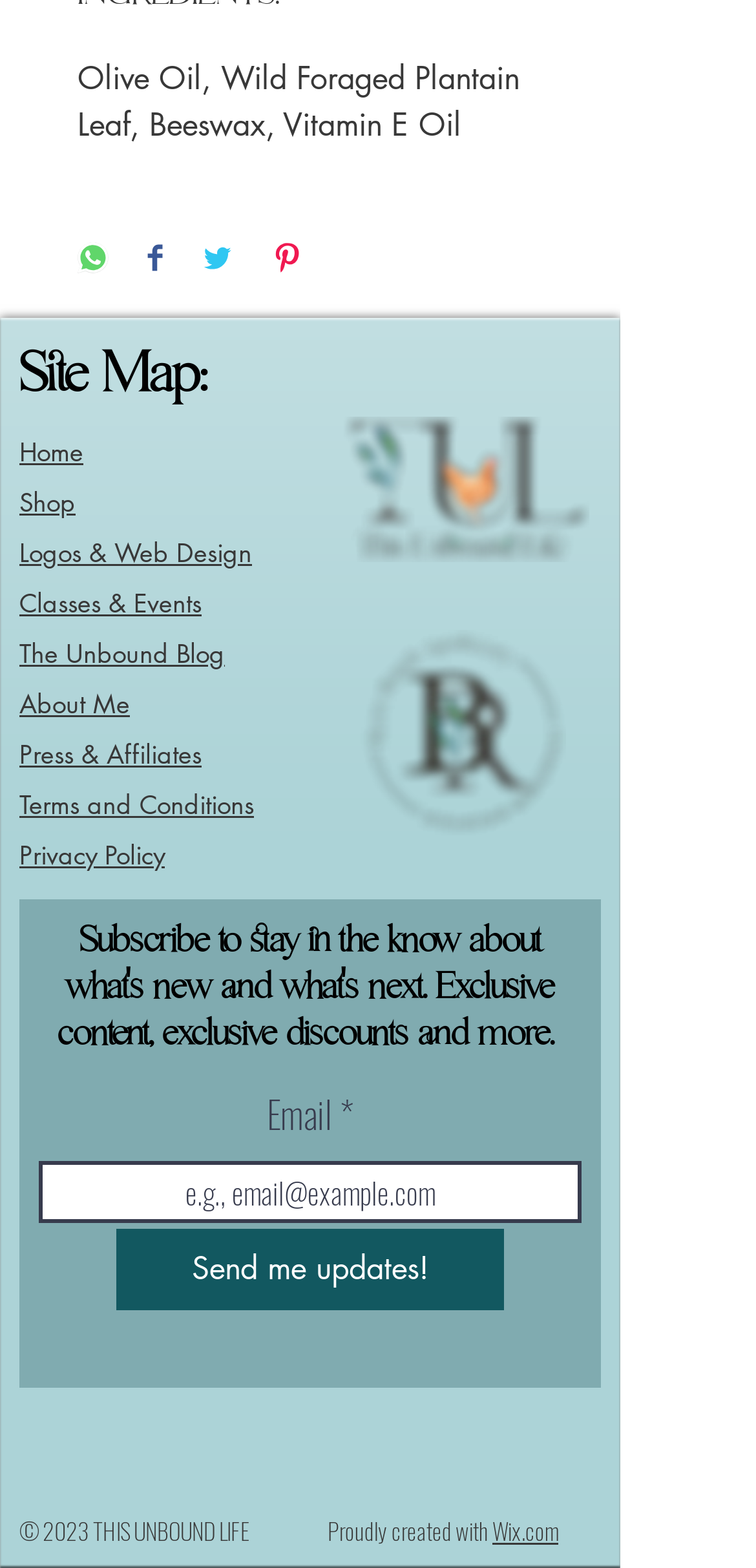Given the description "The Unbound Blog", provide the bounding box coordinates of the corresponding UI element.

[0.026, 0.405, 0.297, 0.428]